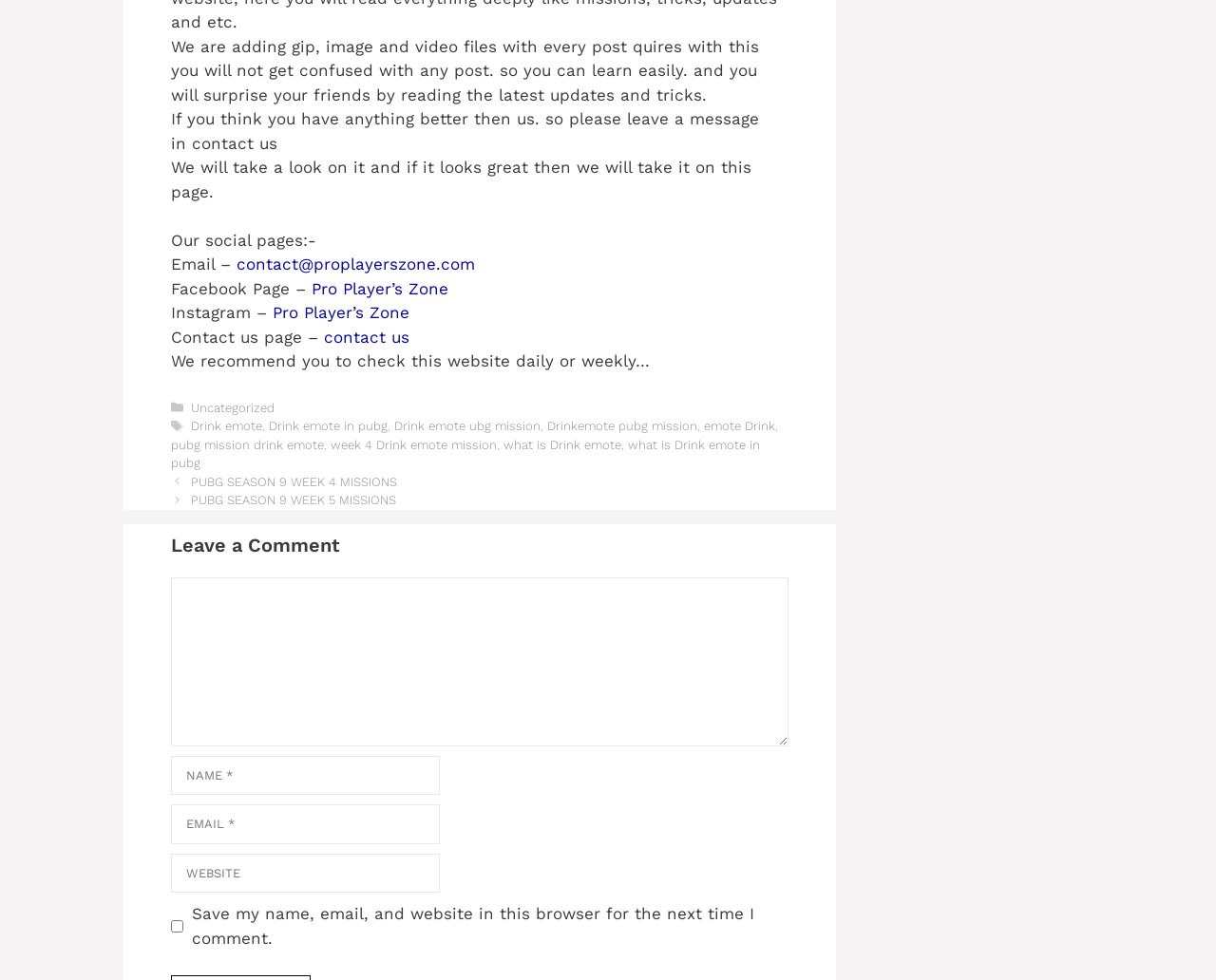Answer the following in one word or a short phrase: 
What is the purpose of the comment section?

To leave a comment